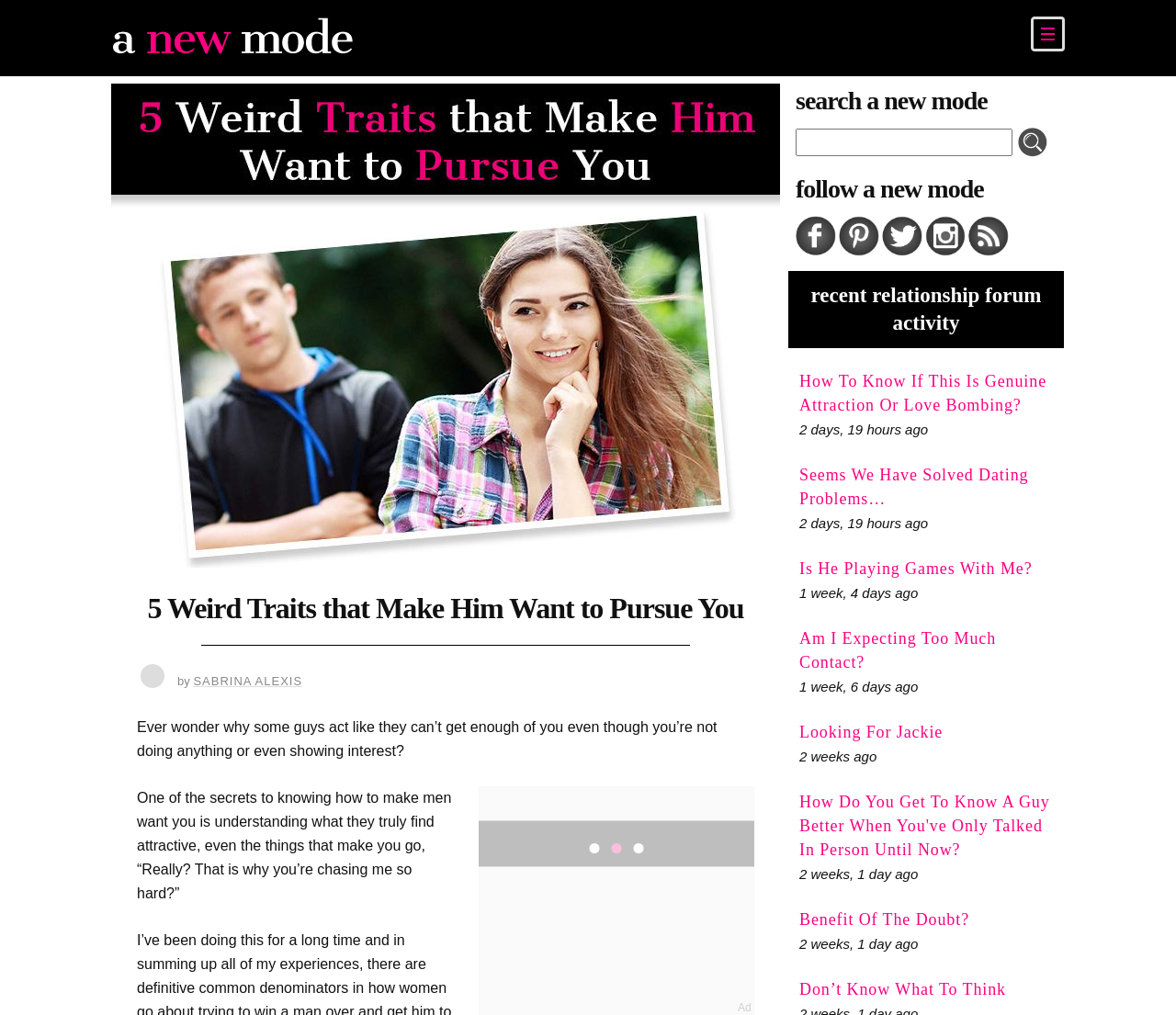What is the logo of the website?
From the image, respond using a single word or phrase.

a new mode logo